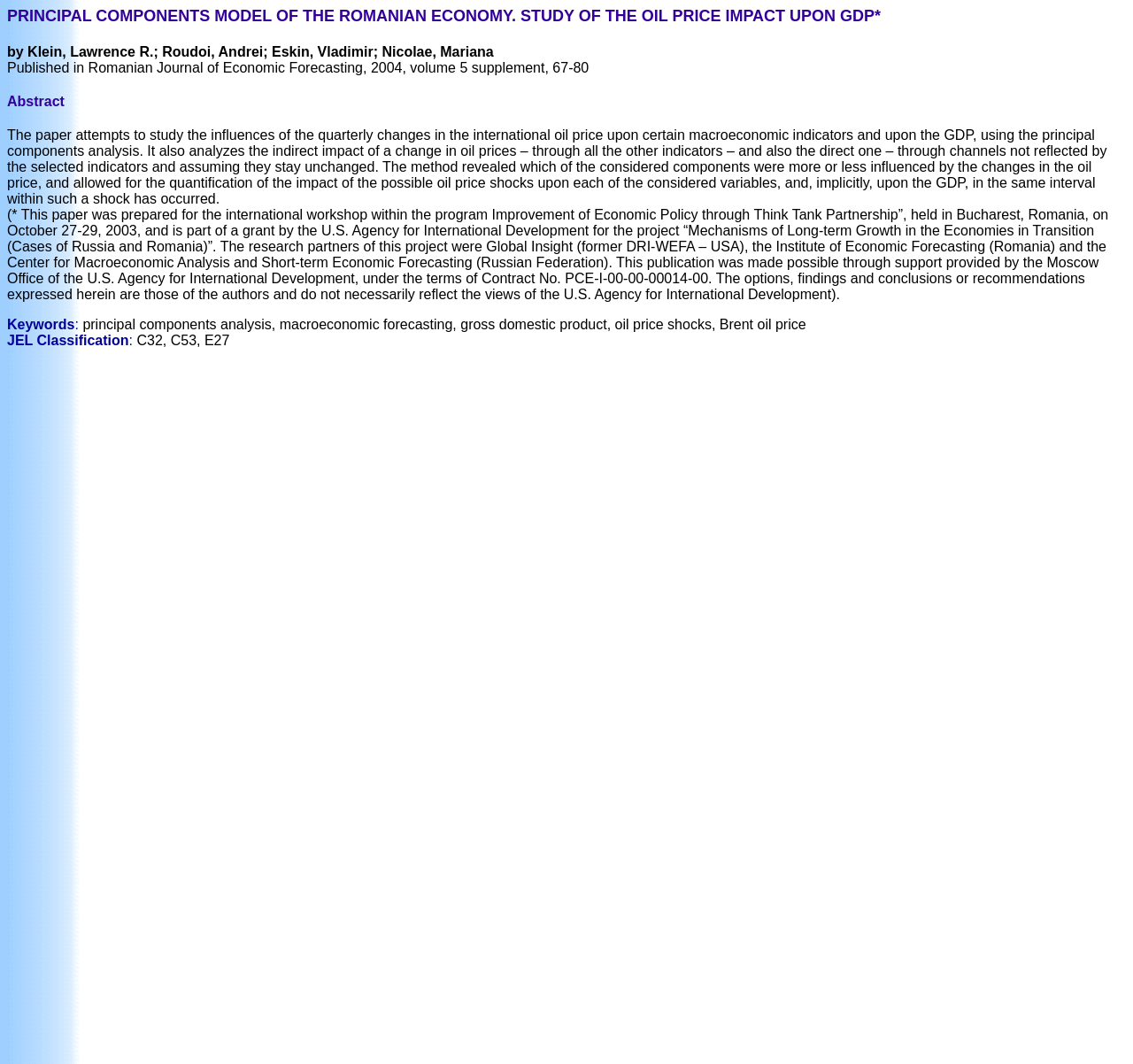Using the elements shown in the image, answer the question comprehensively: What are the keywords of the paper?

The keywords of the paper are listed below the abstract, and include 'principal components analysis, macroeconomic forecasting, gross domestic product, oil price shocks, Brent oil price'.